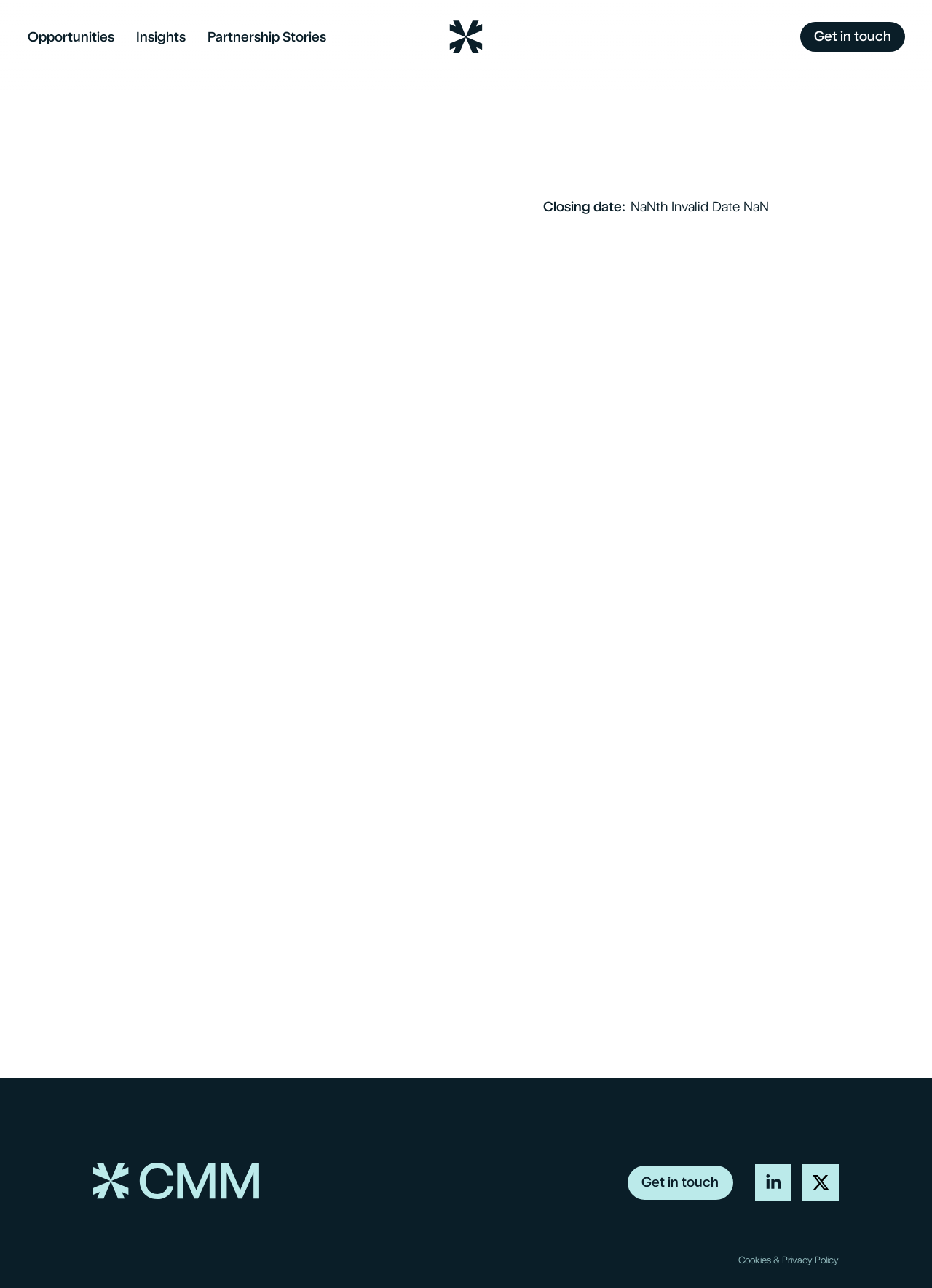Provide the bounding box coordinates of the area you need to click to execute the following instruction: "Get in touch".

[0.859, 0.017, 0.971, 0.04]